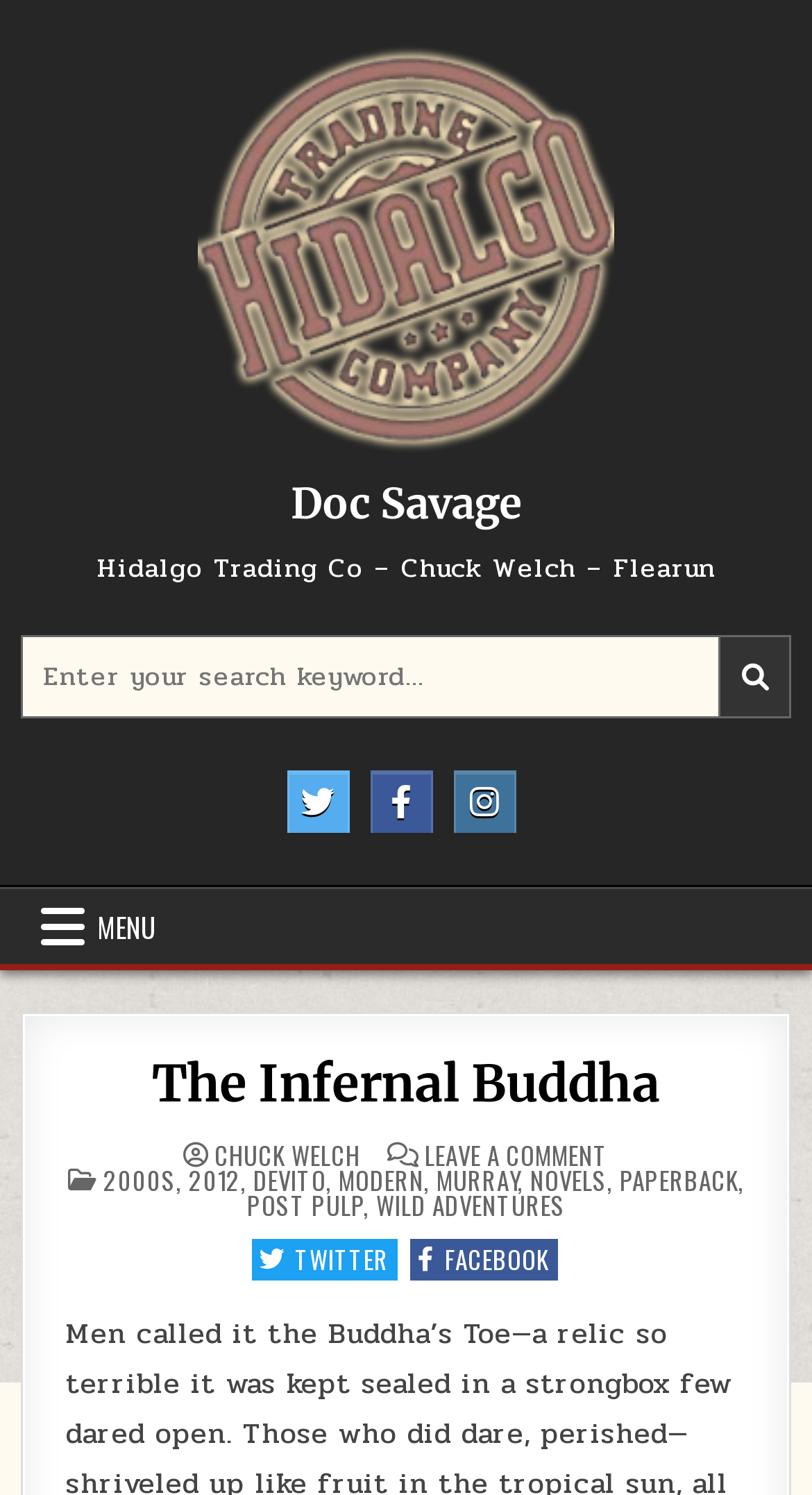Determine the bounding box coordinates of the target area to click to execute the following instruction: "Leave a comment on The Infernal Buddha."

[0.523, 0.765, 0.749, 0.782]